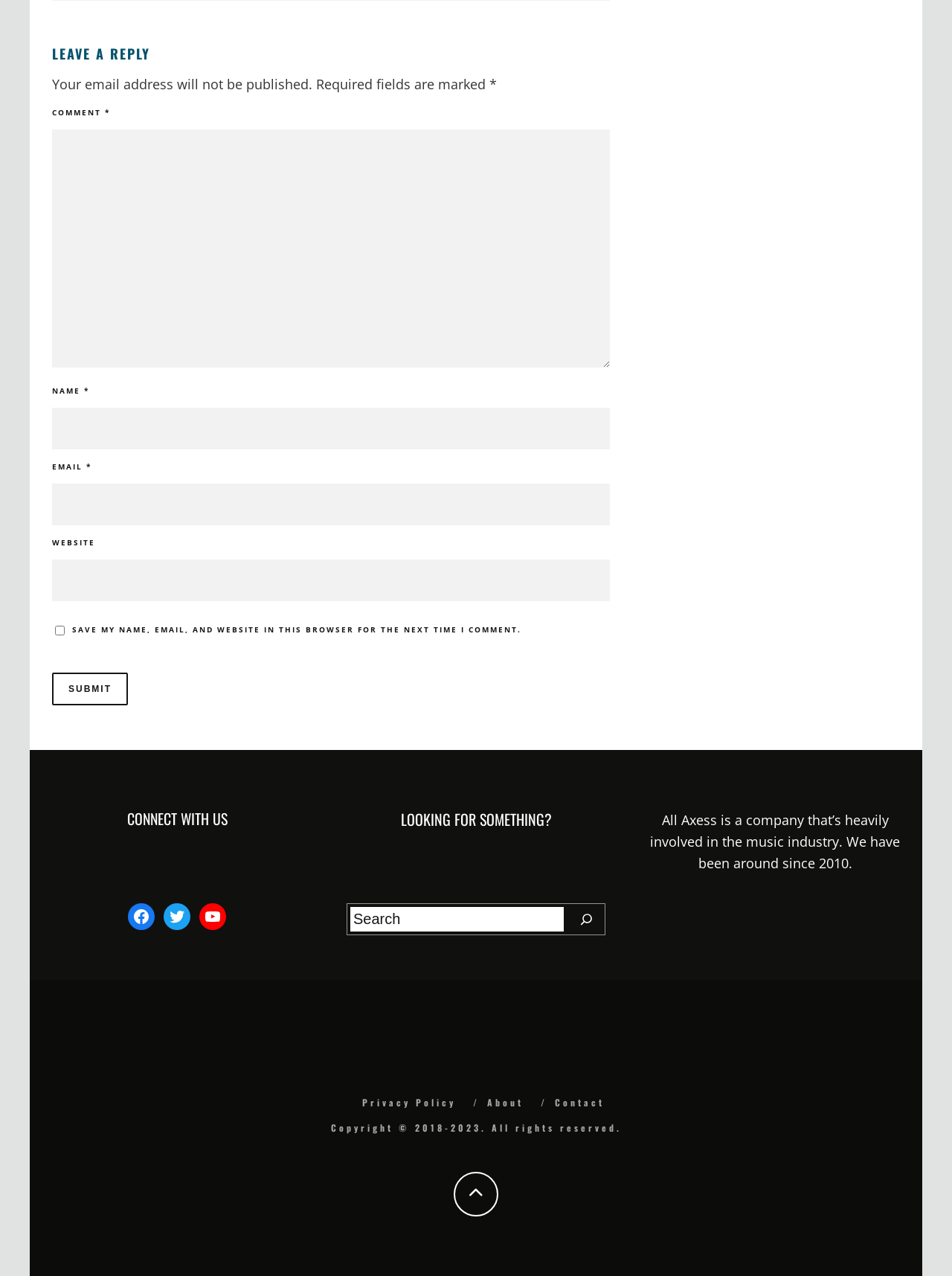Determine the bounding box coordinates for the area that should be clicked to carry out the following instruction: "Submit the form".

[0.055, 0.527, 0.134, 0.553]